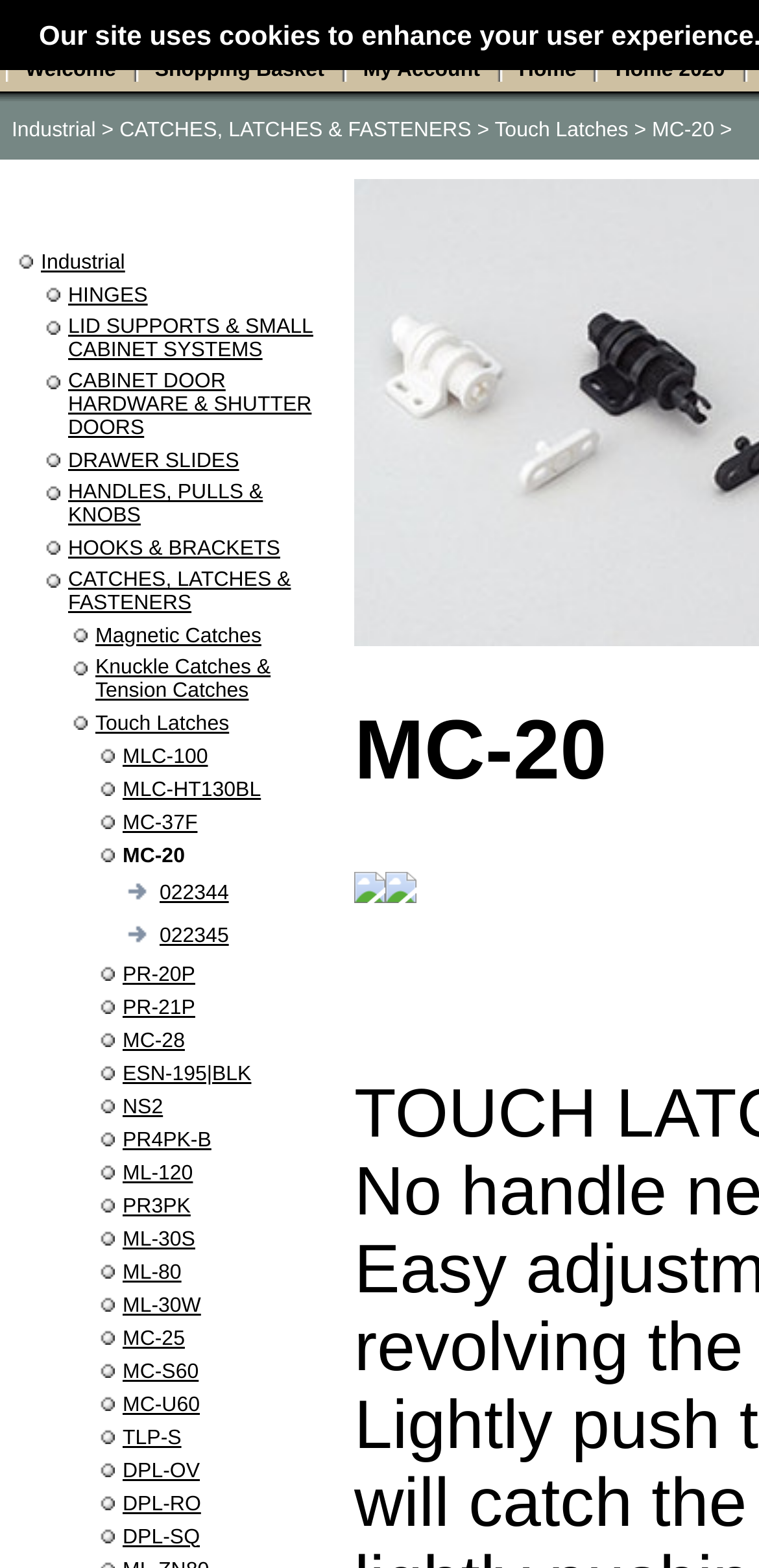Highlight the bounding box coordinates of the region I should click on to meet the following instruction: "Click to post a comment".

None